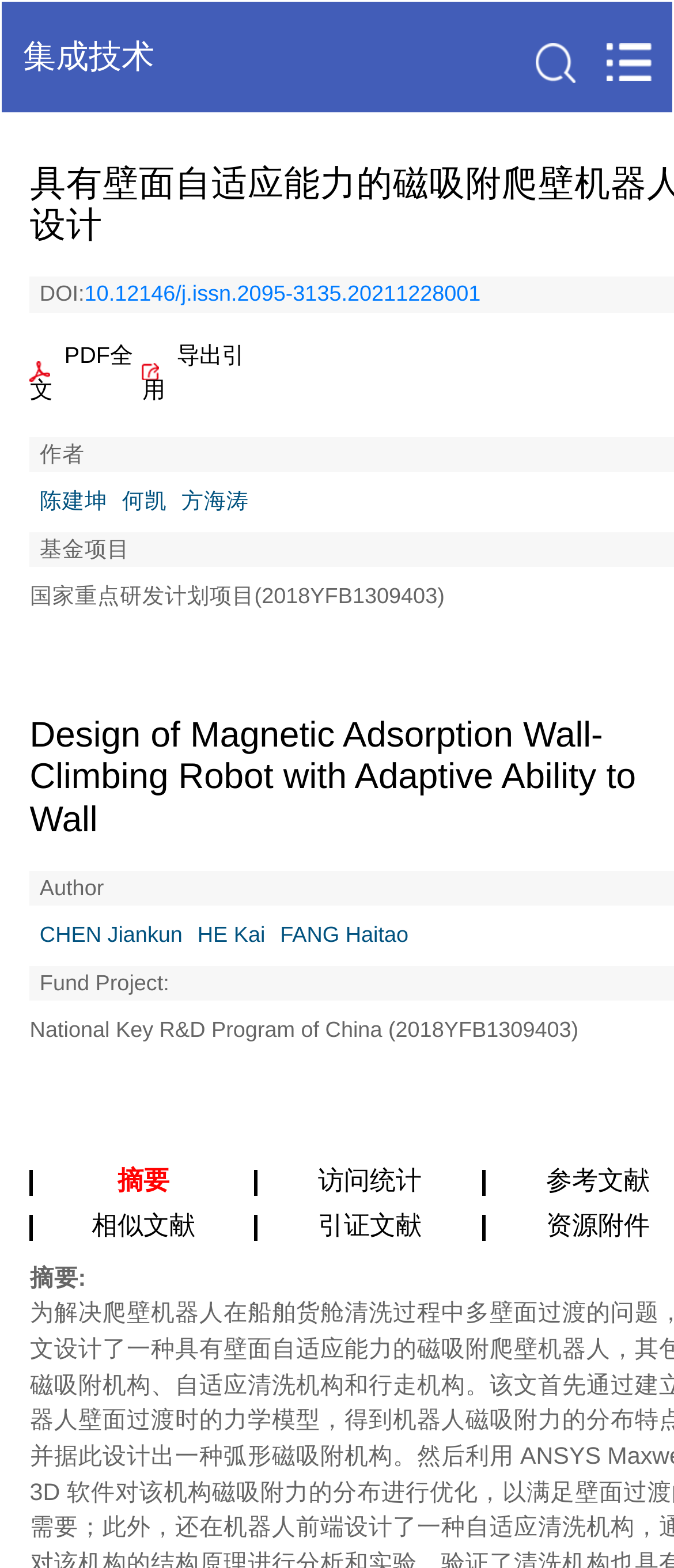What are the sections of this article?
Analyze the screenshot and provide a detailed answer to the question.

I found the sections by looking at the static text elements with section titles, which are '摘要', '访问统计', '参考文献', '相似文献', '引证文献', and '资源附件'.